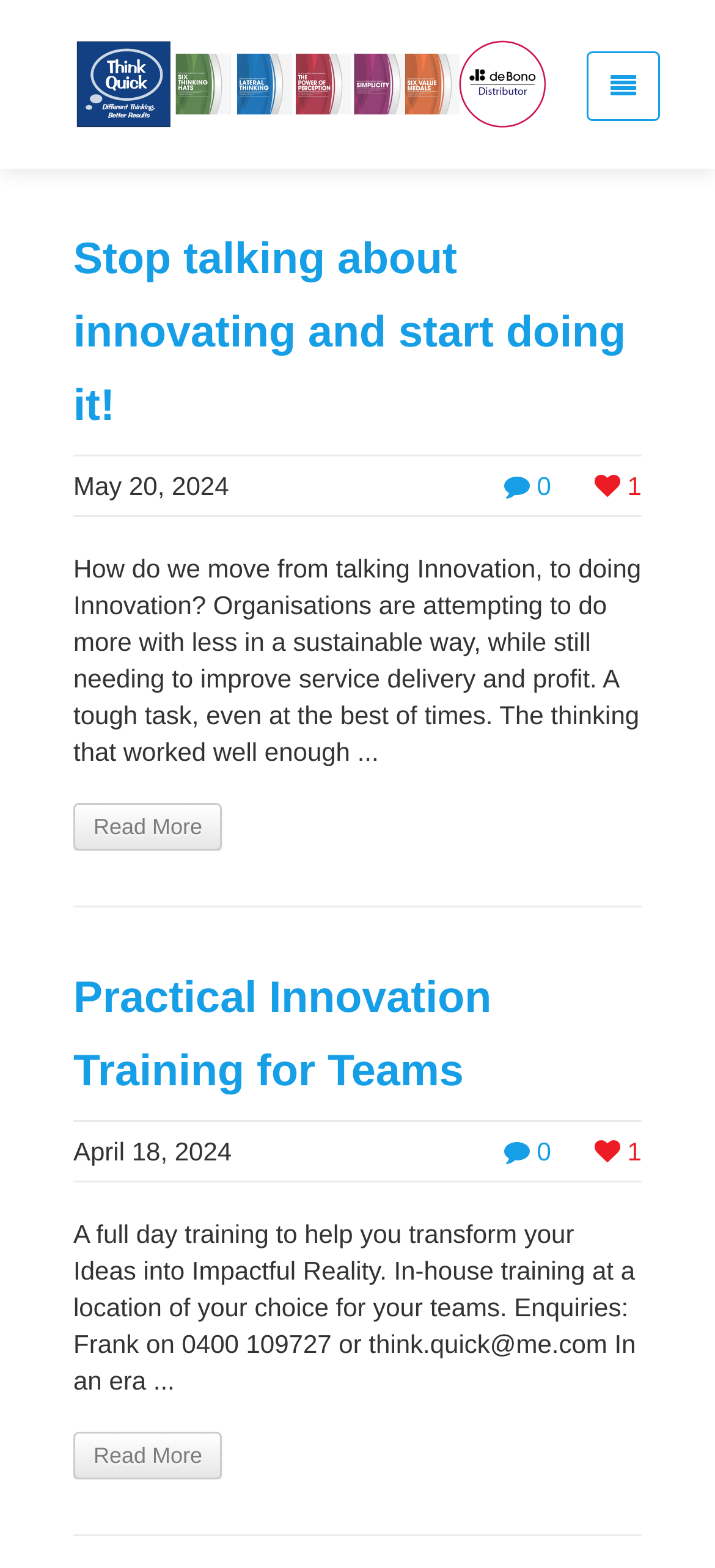Analyze and describe the webpage in a detailed narrative.

The webpage is titled "Innovation Archives - Think Quick" and features a prominent link with the same text at the top, accompanied by a "Think Quick" image. Below this, there is a heading that reads "Stop talking about innovating and start doing it!" which is also a link. 

To the right of this heading, there are three icons: a star, a heart, and a number one, each with a corresponding link. Below these icons, there is a time element displaying the date "May 20, 2024". 

The main content of the page is divided into two sections. The first section starts with a block of text that discusses the challenges of innovation in organizations, followed by a "Read More" link. 

The second section is headed by "Practical Innovation Training for Teams" and also features a "Read More" link. This section is accompanied by three icons similar to the ones above, and a time element displaying the date "April 18, 2024". 

Below this, there is a block of text that describes a full-day training program for teams, including contact information for enquiries. The page has a total of 7 links, 2 images, 2 time elements, and 5 blocks of text.